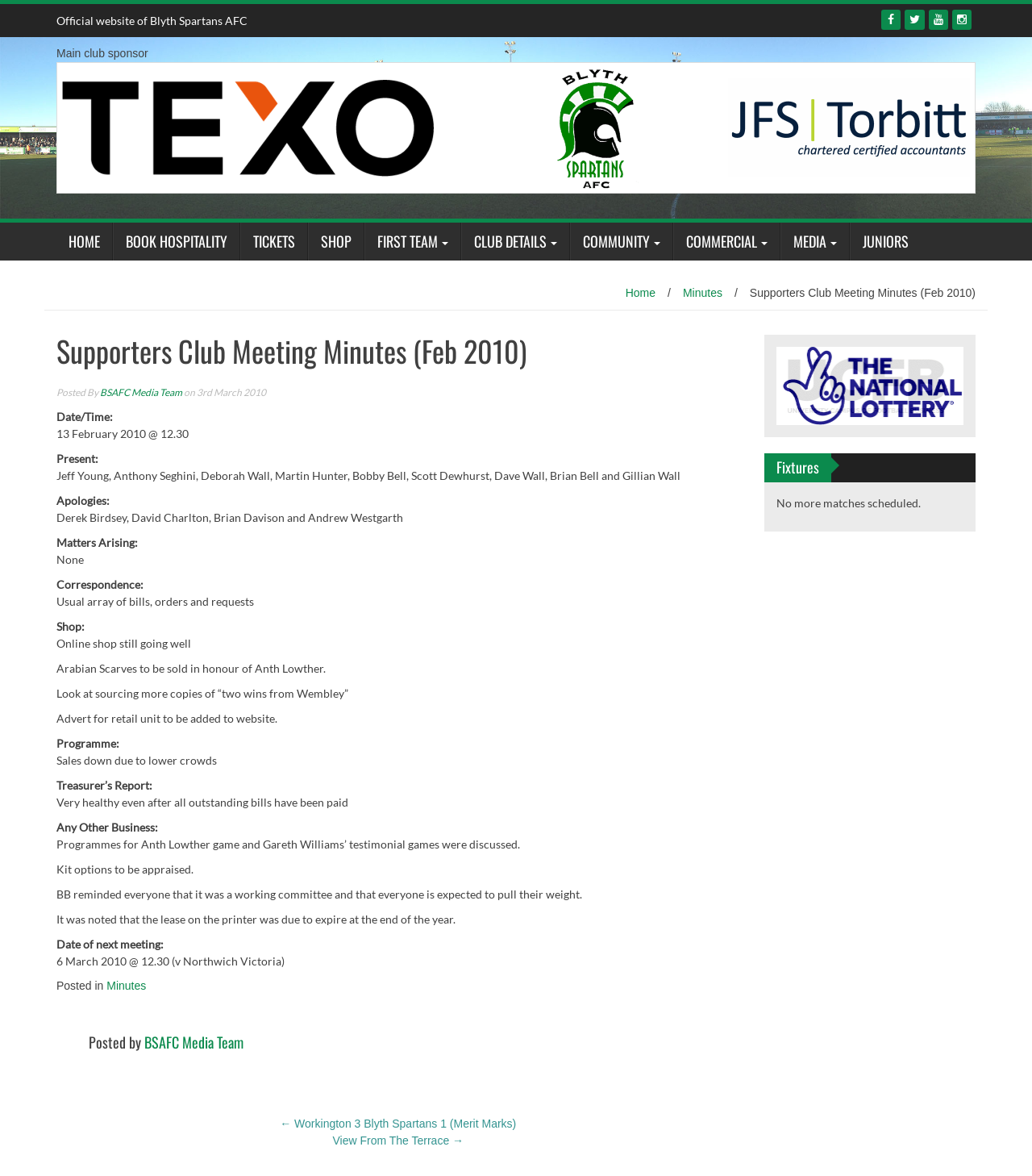Generate a thorough description of the webpage.

The webpage appears to be the official website of Blyth Spartans AFC, a football club. At the top of the page, there is a header section with the club's logo and a navigation menu with links to various sections of the website, including "HOME", "BOOK HOSPITALITY", "TICKETS", "SHOP", and more.

Below the header, there is a main content area with a table containing three grid cells. The first cell contains a link with an image, the second cell contains an image, and the third cell contains a link with an image. These images and links are likely related to the club's sponsors or partners.

The main content area also contains an article section with a heading that reads "Supporters Club Meeting Minutes (Feb 2010)". This section appears to be a report of a meeting held on February 13, 2010, at 12:30 pm. The report includes details of the meeting, such as the attendees, apologies, and matters discussed, including correspondence, shop sales, programme sales, and the treasurer's report.

There are also several other sections on the page, including a footer section with links to other pages, a complementary section with a figure and a heading that reads "Fixtures", and a post navigation section with links to previous and next posts.

In terms of layout, the page has a clean and organized structure, with clear headings and concise text. The use of tables and grid cells helps to organize the content and make it easy to read. There are several images on the page, including the club's logo and images related to the sponsors or partners.